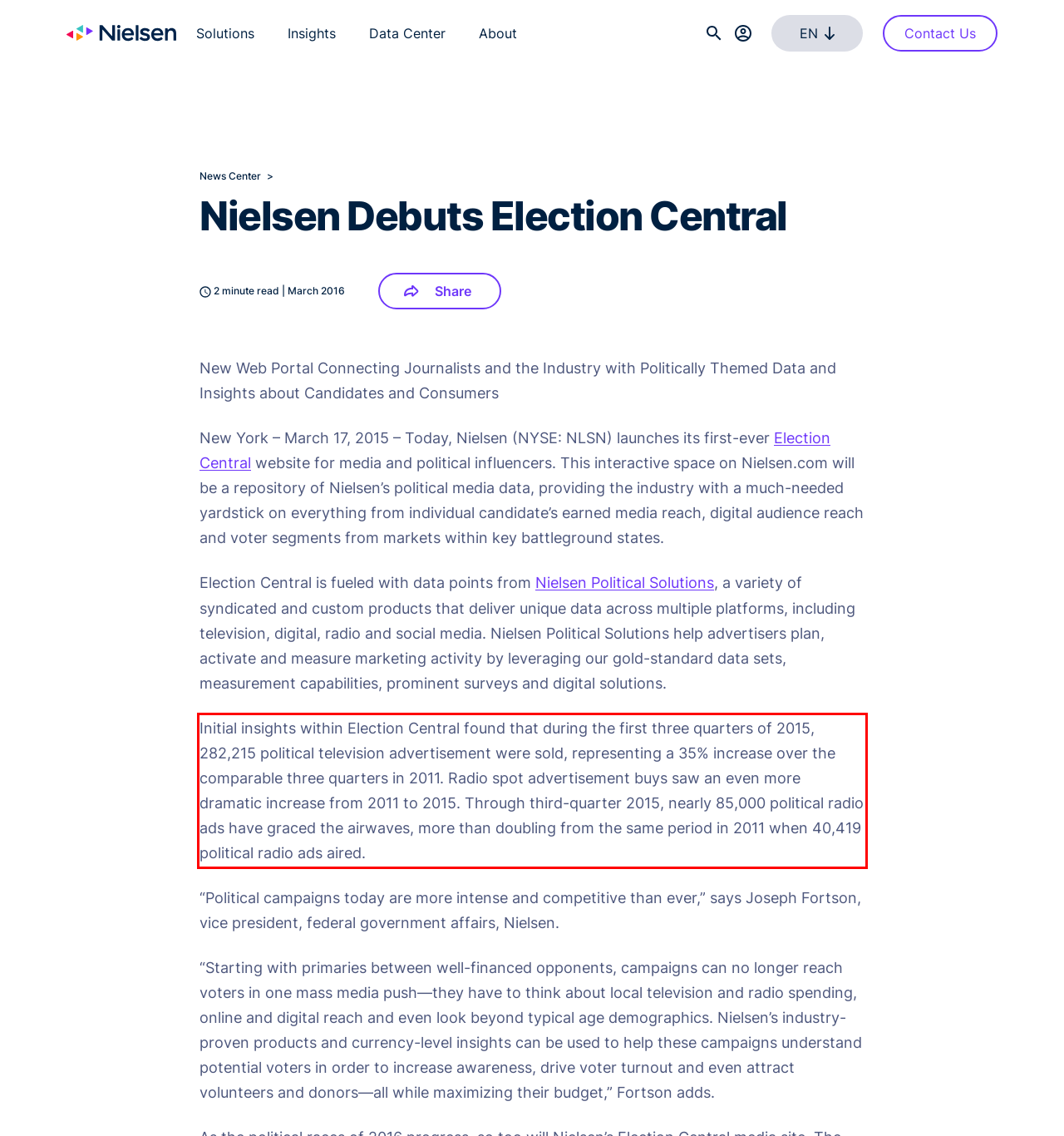Given a webpage screenshot, identify the text inside the red bounding box using OCR and extract it.

Initial insights within Election Central found that during the first three quarters of 2015, 282,215 political television advertisement were sold, representing a 35% increase over the comparable three quarters in 2011. Radio spot advertisement buys saw an even more dramatic increase from 2011 to 2015. Through third-quarter 2015, nearly 85,000 political radio ads have graced the airwaves, more than doubling from the same period in 2011 when 40,419 political radio ads aired.